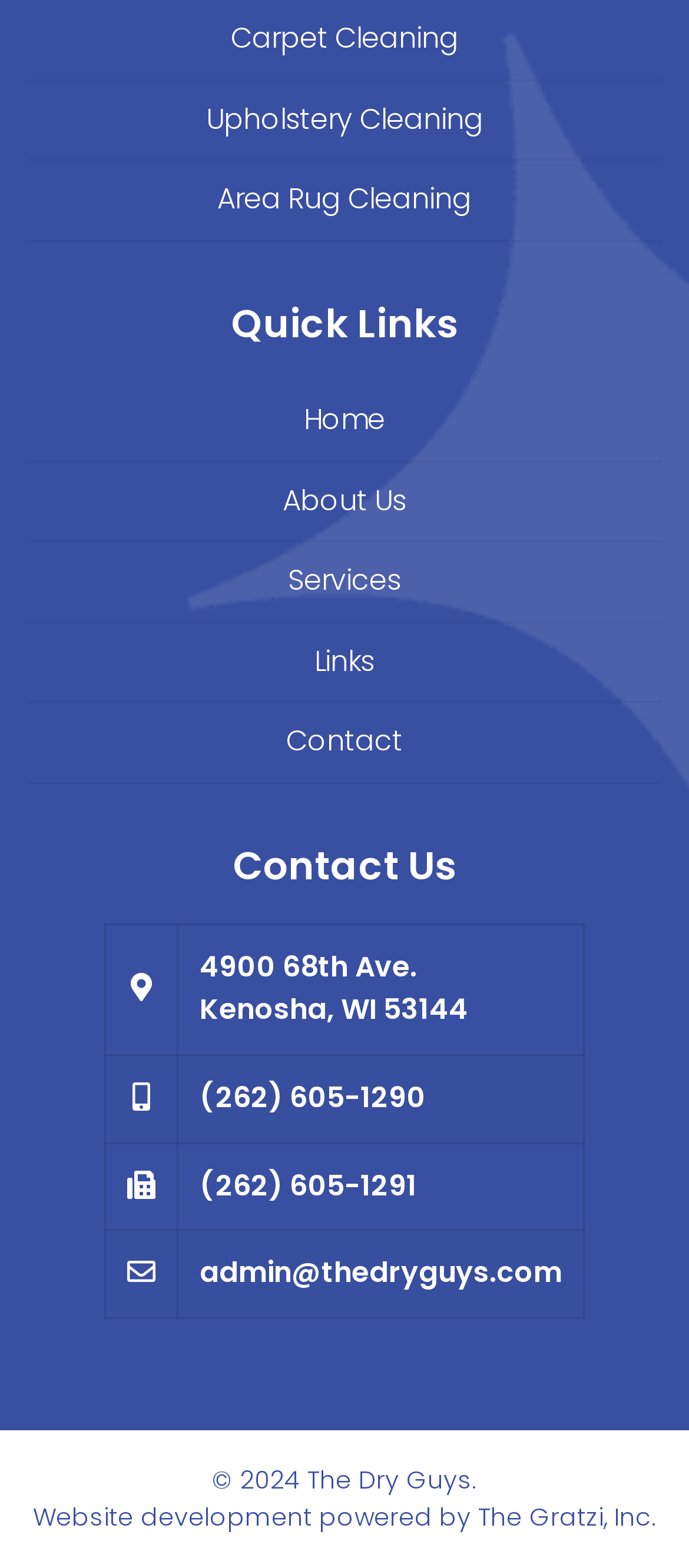What is the phone number of the company?
Please look at the screenshot and answer using one word or phrase.

(262) 605-1290